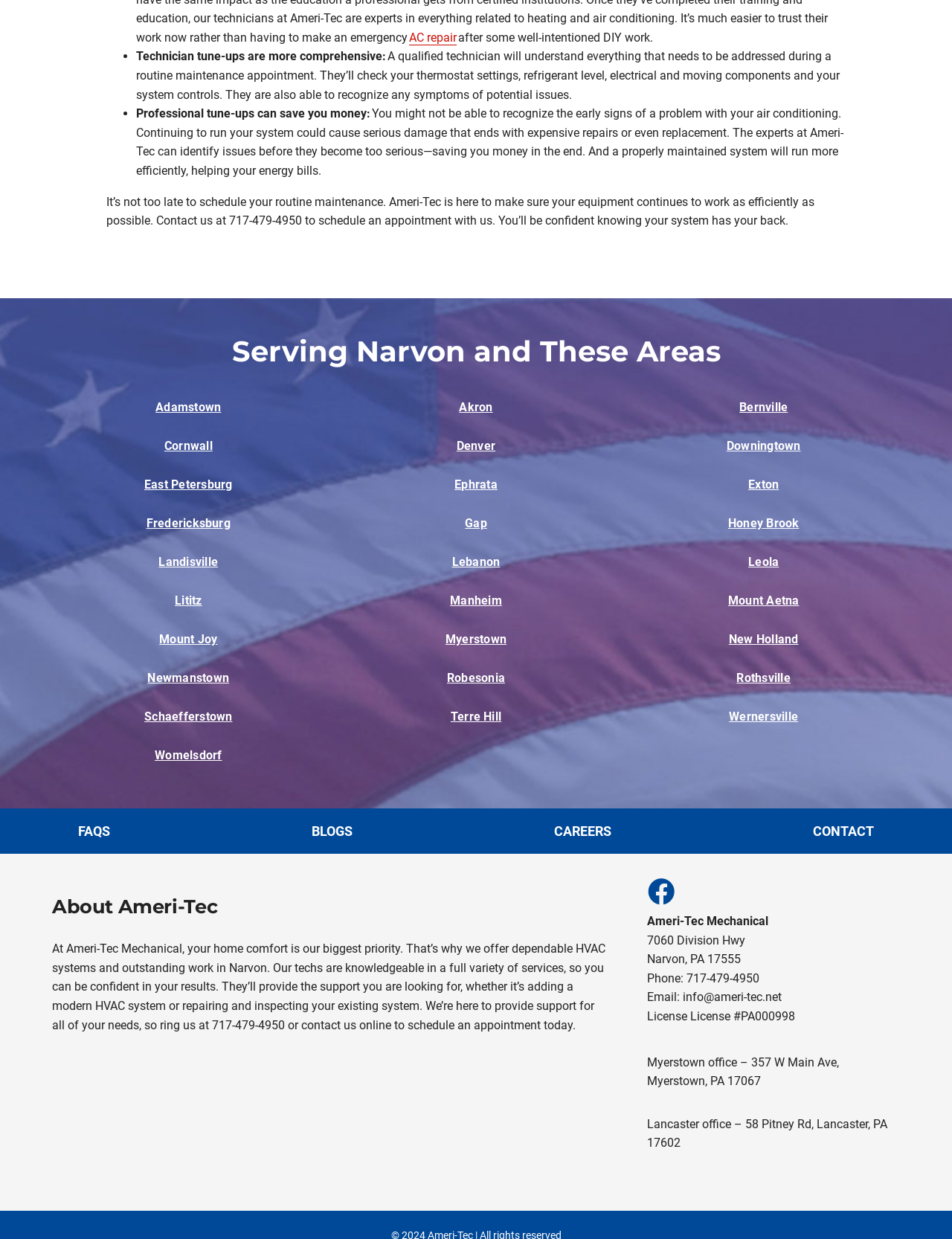Identify the bounding box coordinates of the section that should be clicked to achieve the task described: "Visit the 'Adamstown' page".

[0.163, 0.323, 0.232, 0.335]